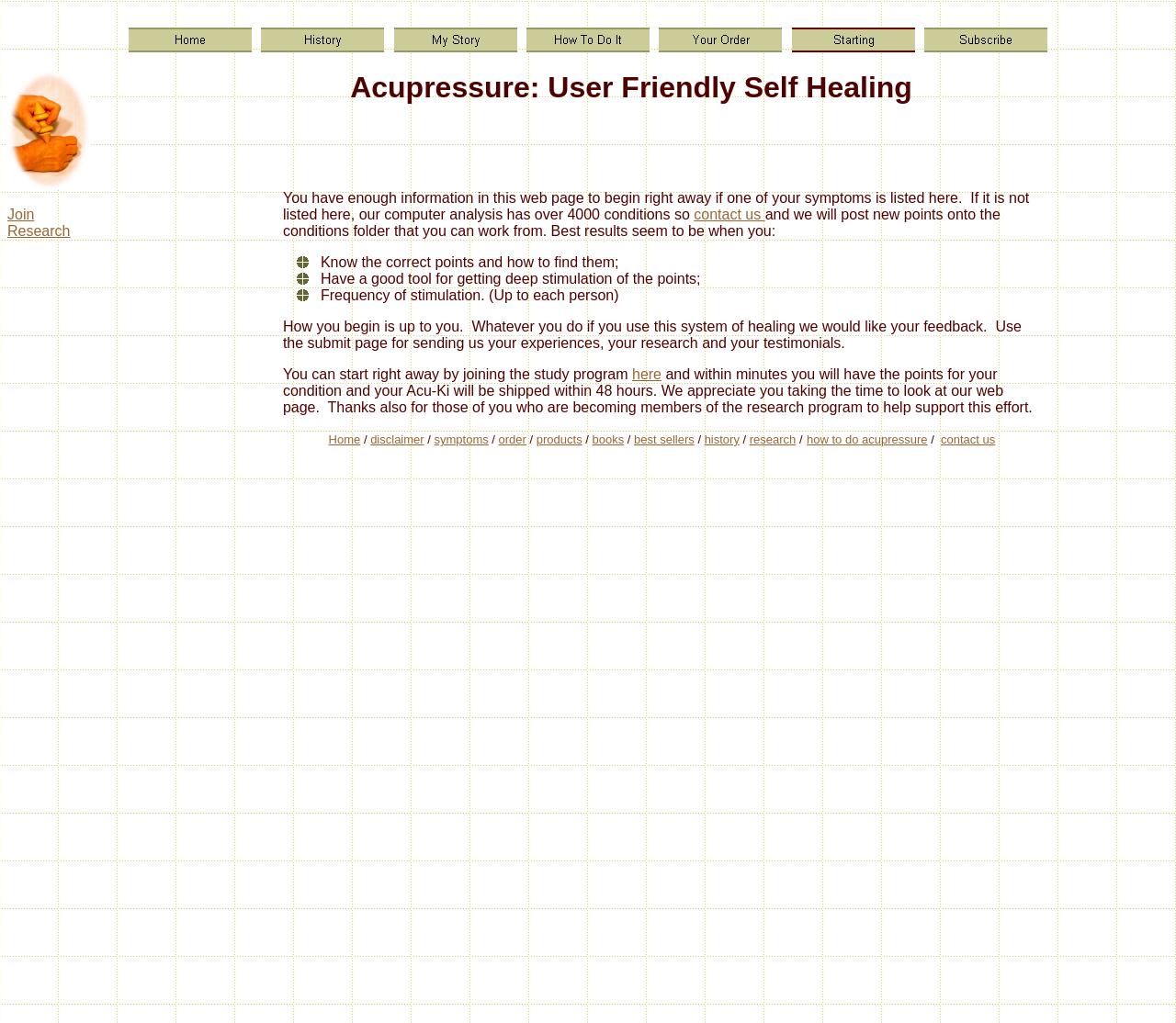How can I start using acupressure?
Based on the visual information, provide a detailed and comprehensive answer.

The webpage suggests that I can start using acupressure by joining the study program, which will provide me with the points for my condition and ship the Acu-Ki tool within 48 hours.